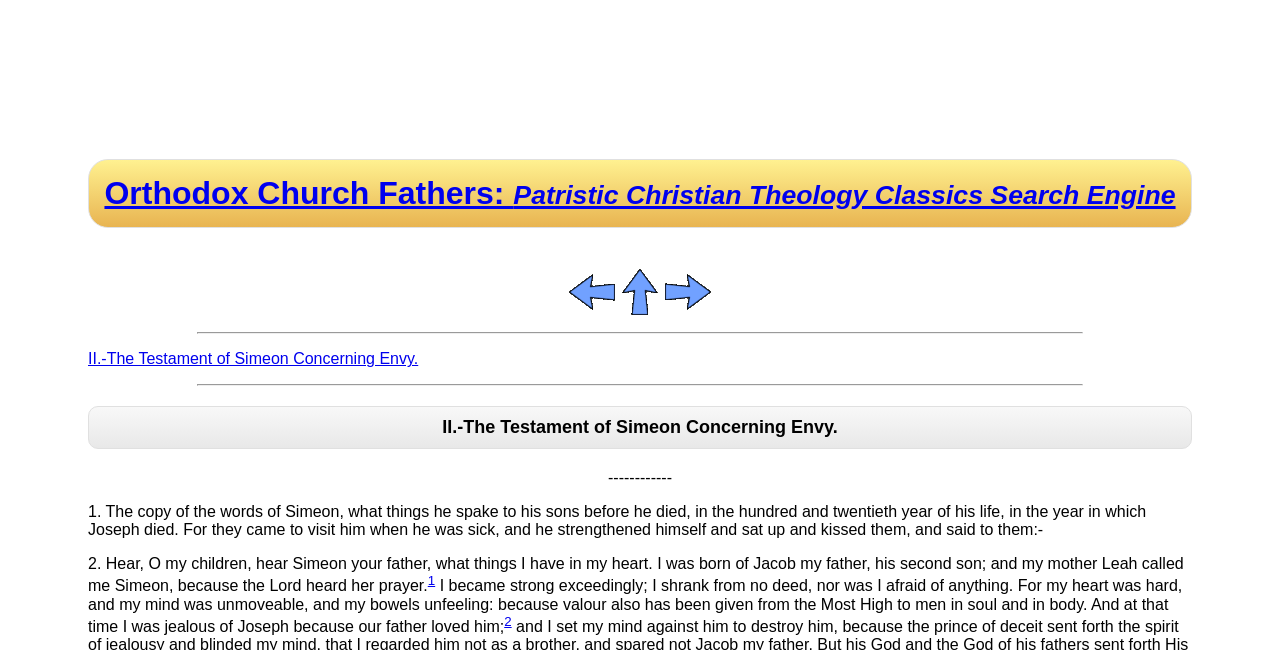Describe all the significant parts and information present on the webpage.

This webpage appears to be a digital version of an ancient text, specifically "The Testament of Simeon Concerning Envy" from "The Testaments of the Twelve Patriarchs". 

At the top of the page, there is a heading that reads "Orthodox Church Fathers: Patristic Christian Theology Classics Search Engine", which is also a clickable link. Below this heading, there are three links: "Previous Page", "Table Of Contents", and "Next Page", each accompanied by an image. 

Further down, there is a horizontal separator line, followed by a link to "II.-The Testament of Simeon Concerning Envy.". Another horizontal separator line appears below this link. 

The main content of the page begins with a heading that repeats the title "II.-The Testament of Simeon Concerning Envy.". Below this heading, there is a line of dashes, followed by a passage of text that appears to be the start of the testament. The passage is divided into numbered sections, with each section consisting of a few sentences. There are also superscript links scattered throughout the text, which likely refer to footnotes or references.